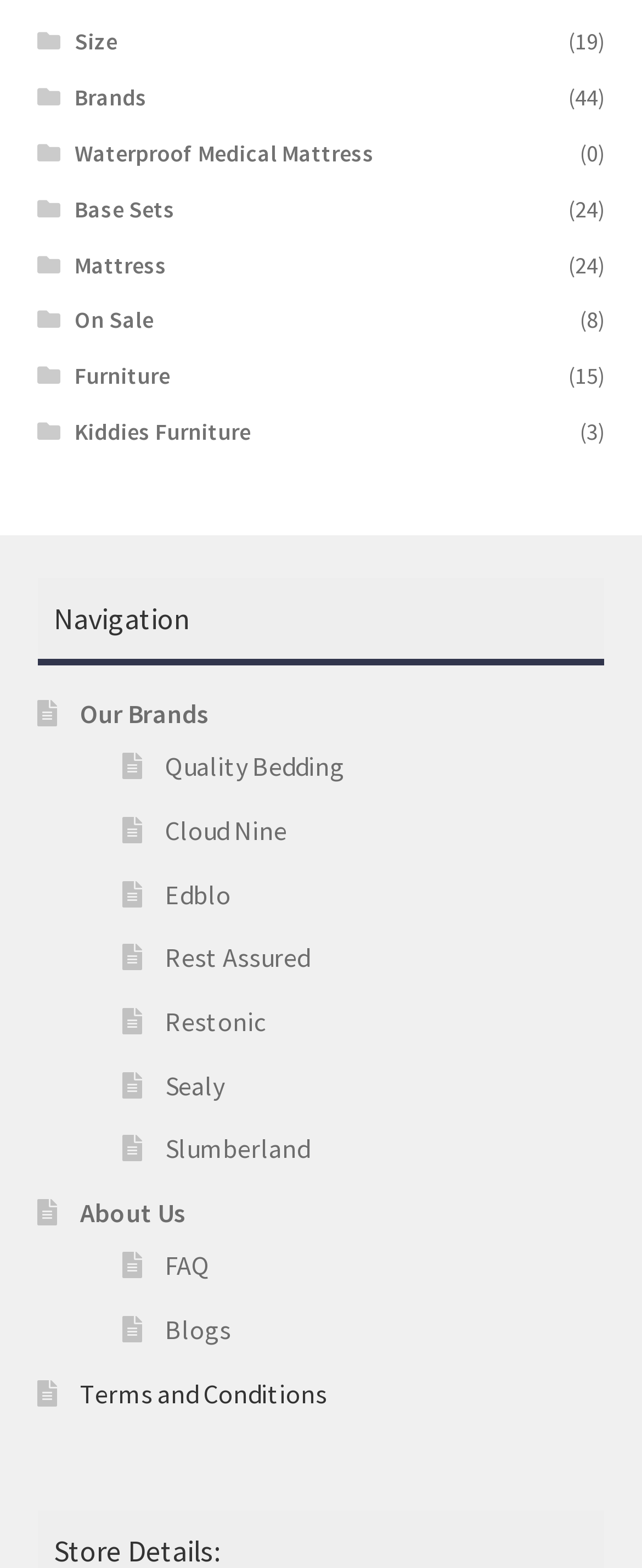What is the name of the section that contains links to 'Our Brands' and 'About Us'?
Look at the image and respond with a single word or a short phrase.

Navigation